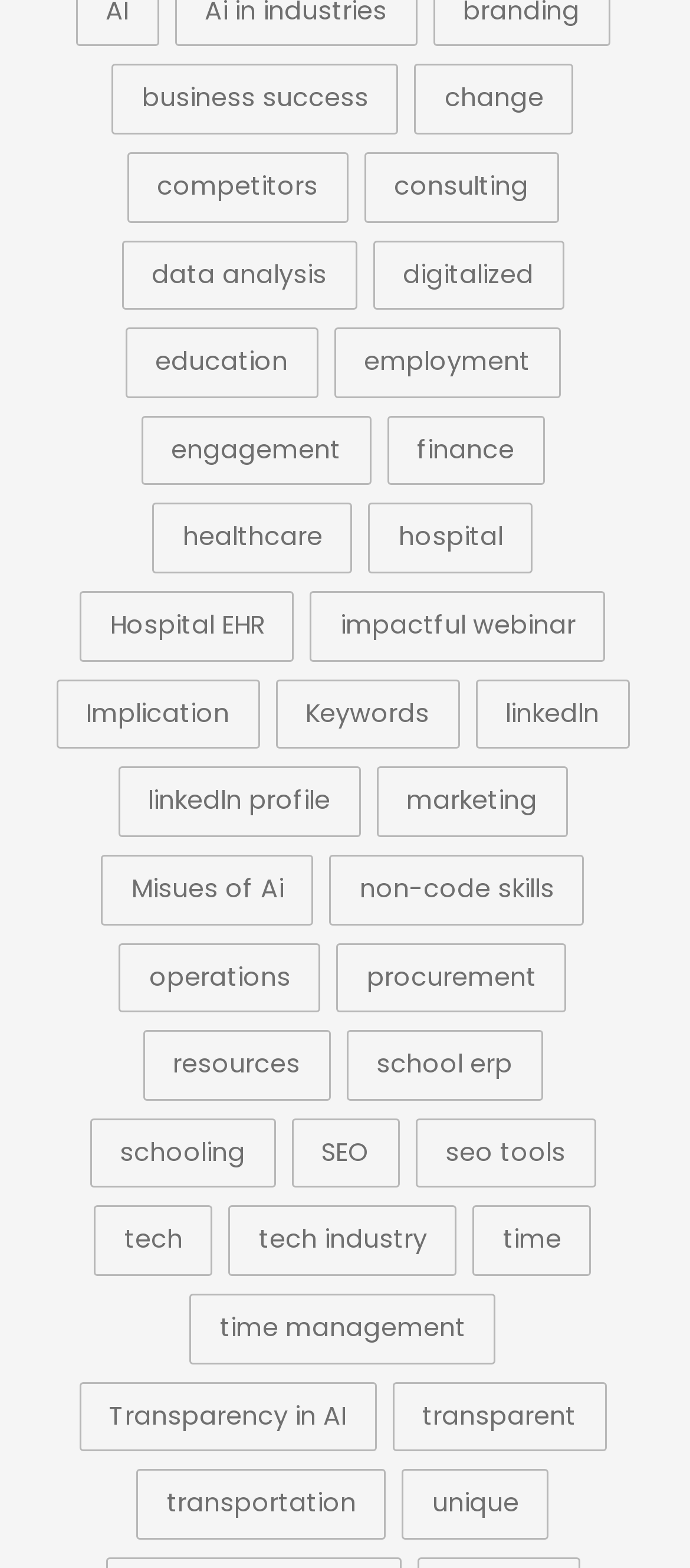Identify the bounding box coordinates of the region that should be clicked to execute the following instruction: "Learn about data analysis".

[0.176, 0.153, 0.517, 0.198]